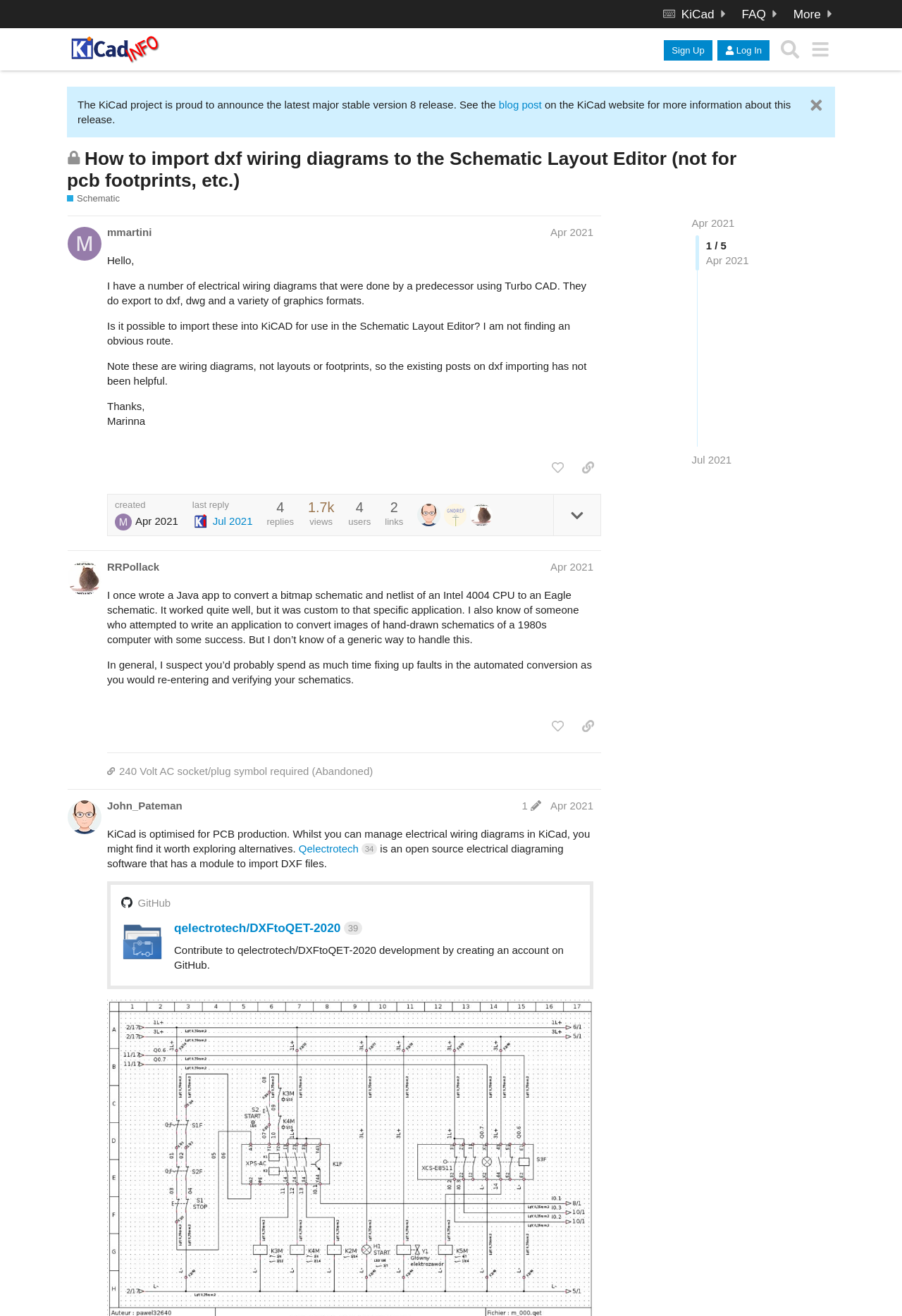Find the bounding box coordinates of the clickable area required to complete the following action: "contact the website".

None